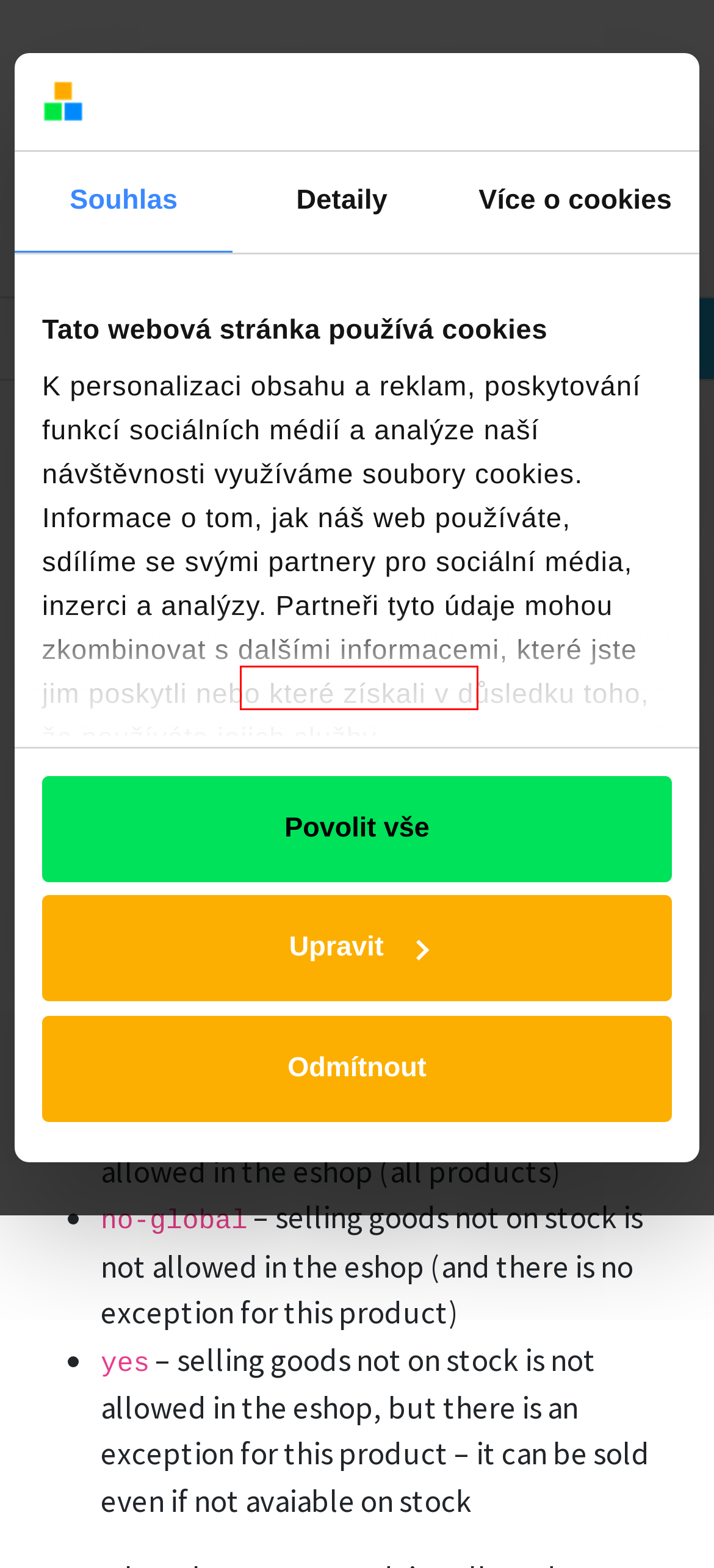Examine the screenshot of a webpage featuring a red bounding box and identify the best matching webpage description for the new page that results from clicking the element within the box. Here are the options:
A. Contact - Shoptet Developers
B. Podmínky ochrany osobních údajů - Shoptet.cz
C. News from the Shoptet forge - Shoptet Developers
D. Eshop info extended for foreign countries support - Shoptet Developers
E. Zásady používání souborů cookies - Shoptet.cz
F. Shoptet API news Archivy - Shoptet Developers
G. Shoptet API Starter's guide - Shoptet Developers
H. Začněte podnikat ještě dnes. 30 dní zdarma!

F